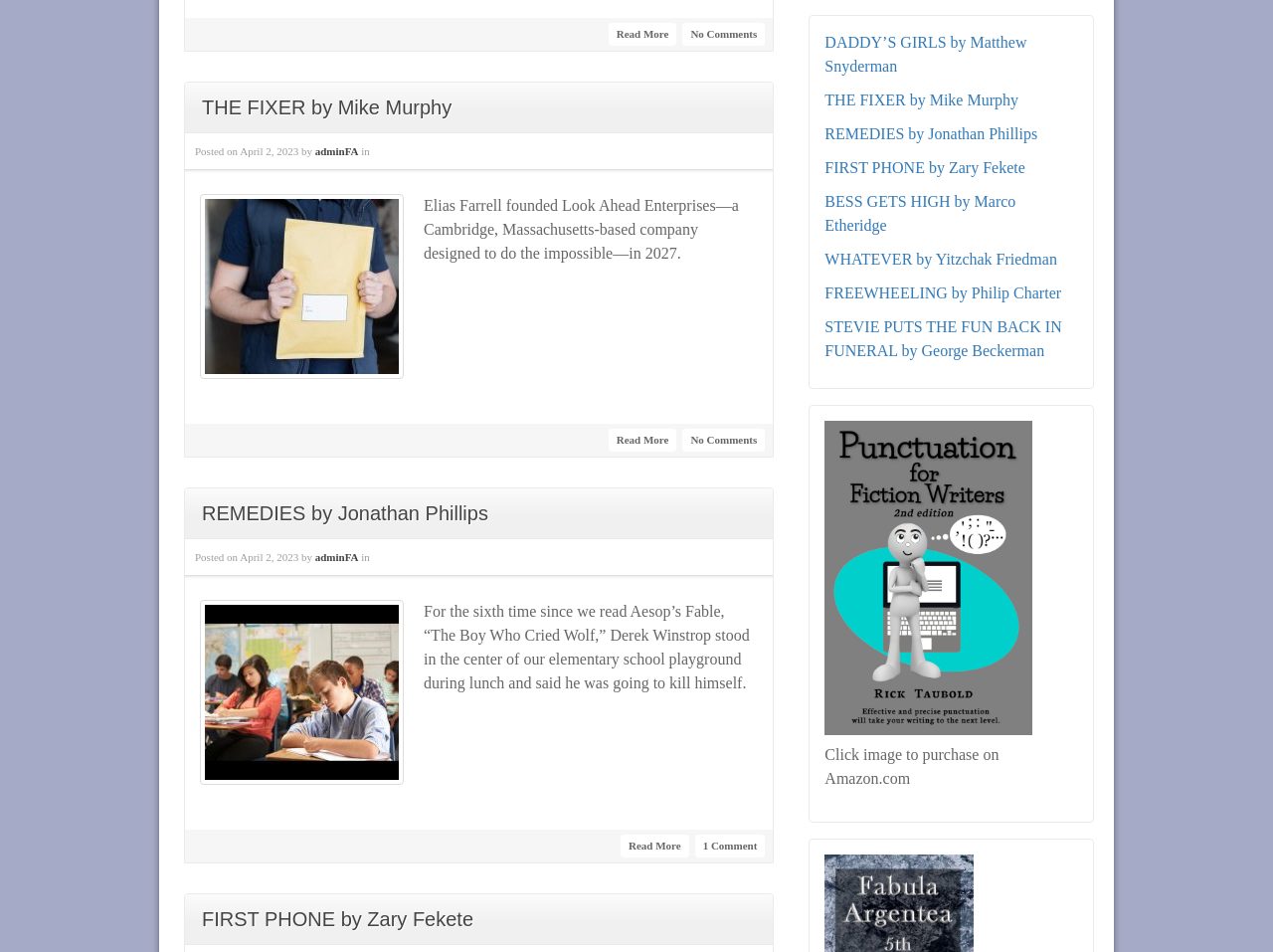Determine the bounding box coordinates of the UI element that matches the following description: "adminFA". The coordinates should be four float numbers between 0 and 1 in the format [left, top, right, bottom].

[0.247, 0.579, 0.282, 0.591]